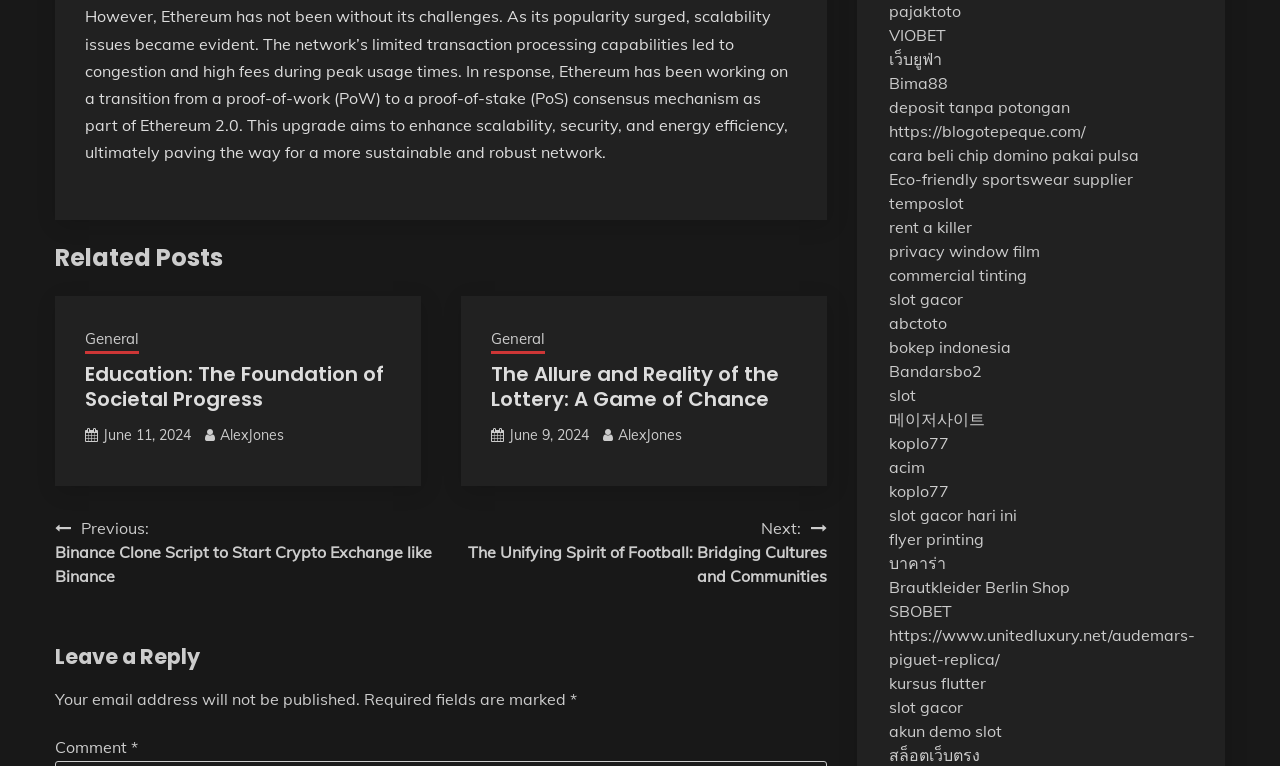Please provide a comprehensive response to the question below by analyzing the image: 
How many related posts are listed on the webpage?

The number of related posts can be determined by counting the number of heading elements with links, which are 'Education: The Foundation of Societal Progress' and 'The Allure and Reality of the Lottery: A Game of Chance'.